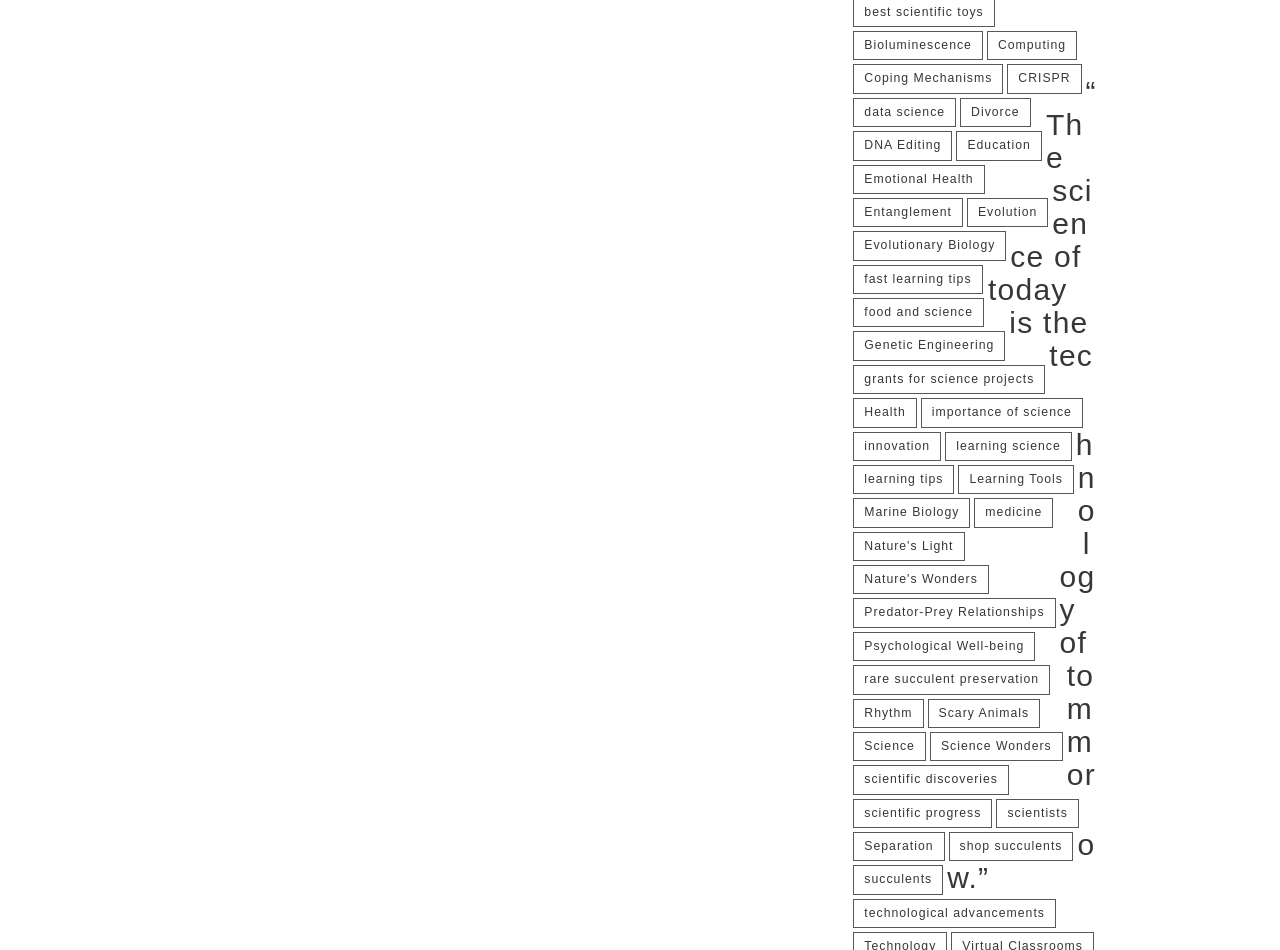Provide a short answer using a single word or phrase for the following question: 
What is the quote at the bottom of the webpage?

“The science of today is the technology of tomorrow.”